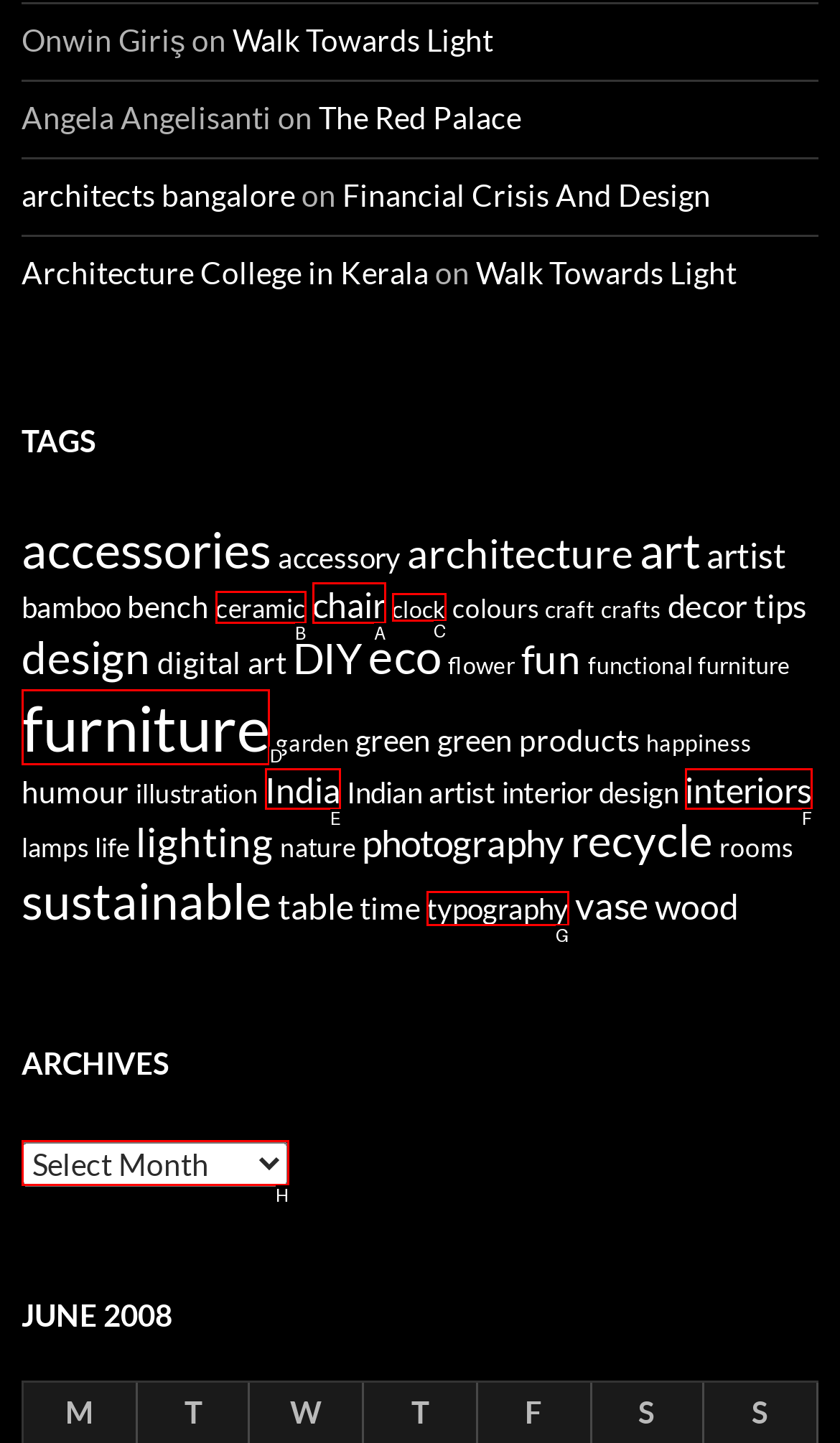Identify the correct UI element to click to achieve the task: Click on the 'furniture' tag.
Answer with the letter of the appropriate option from the choices given.

D